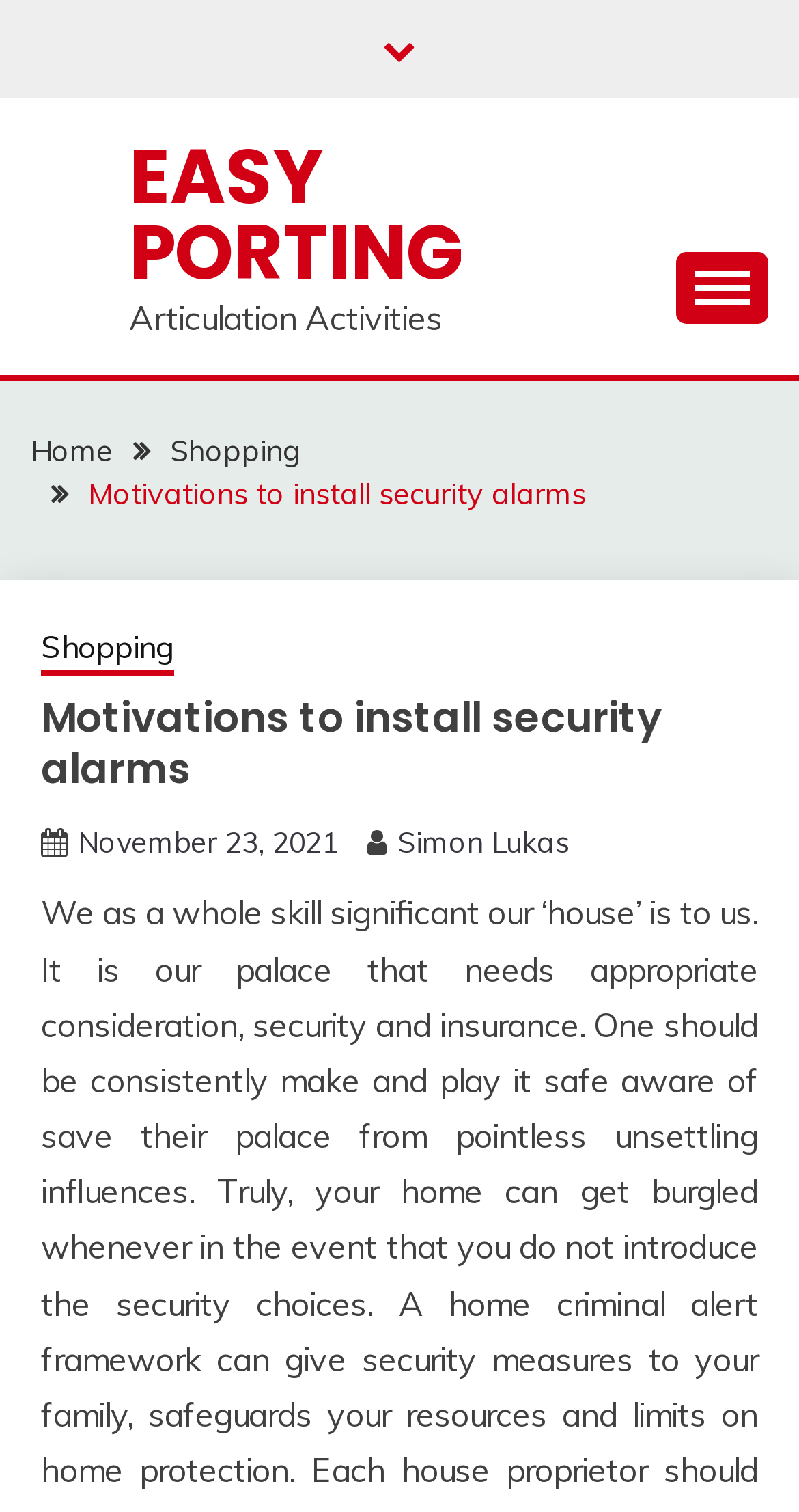Given the description of a UI element: "name="s"", identify the bounding box coordinates of the matching element in the webpage screenshot.

None